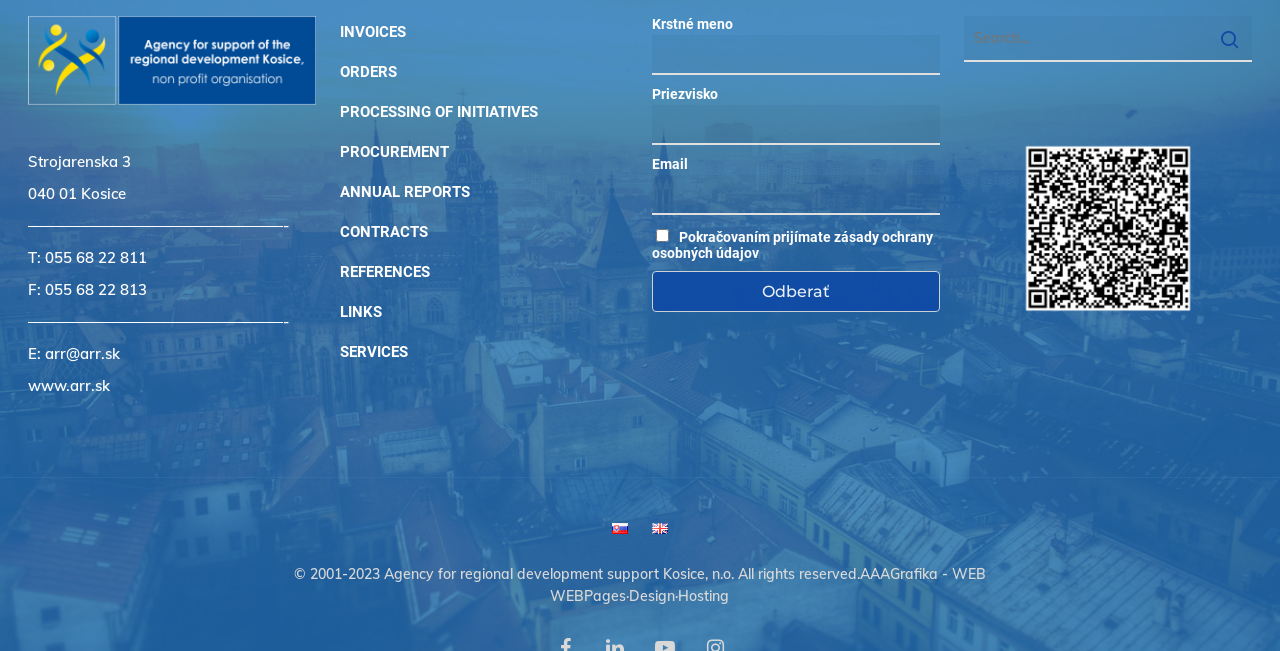Give a one-word or one-phrase response to the question: 
What is the language of the webpage?

Slovenčina